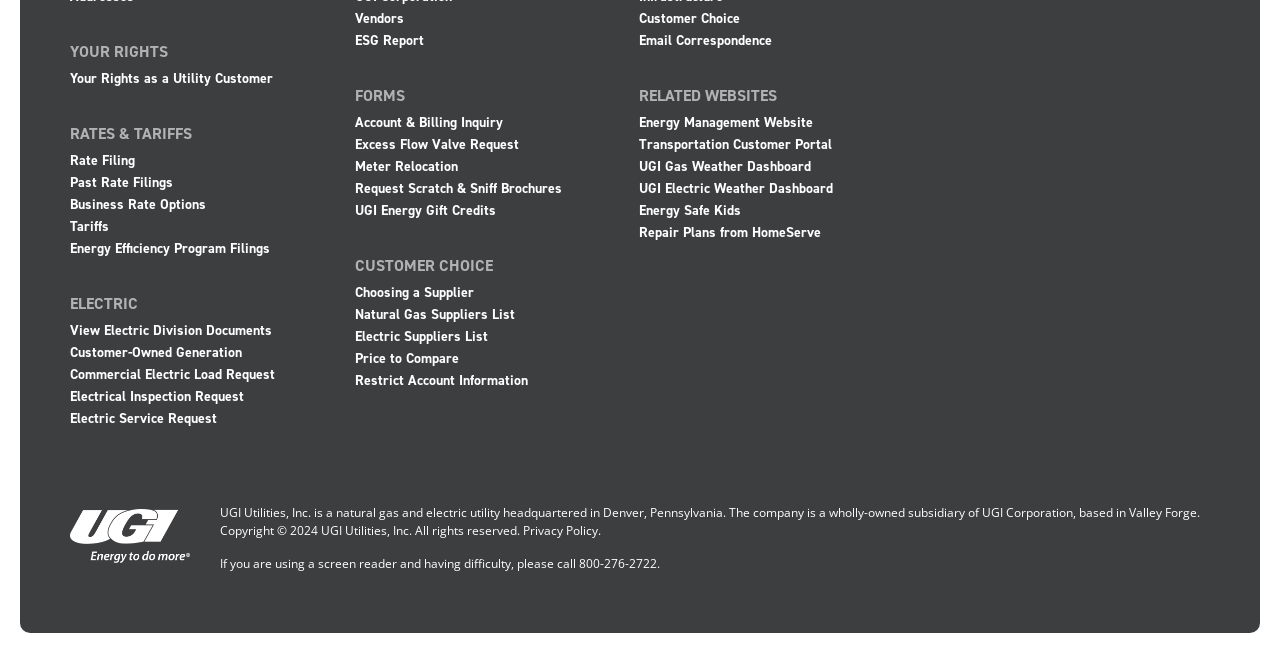What is the phone number mentioned for screen reader assistance?
From the details in the image, answer the question comprehensively.

At the bottom of the page, I found a link element that mentions a phone number for screen reader assistance, which is '800-276-2722'.